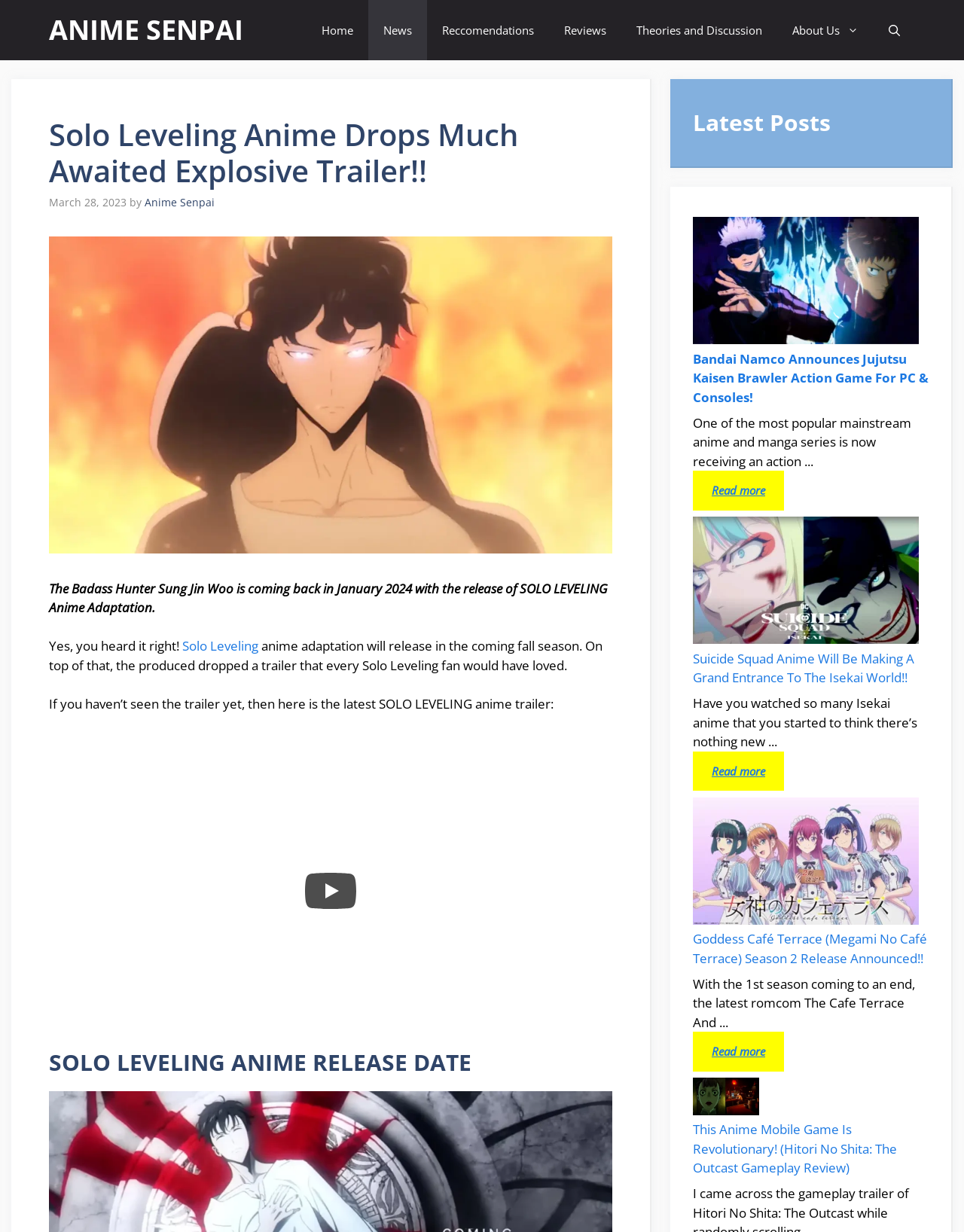Determine the bounding box coordinates of the clickable element to complete this instruction: "Play the Solo Leveling anime trailer". Provide the coordinates in the format of four float numbers between 0 and 1, [left, top, right, bottom].

[0.316, 0.708, 0.37, 0.738]